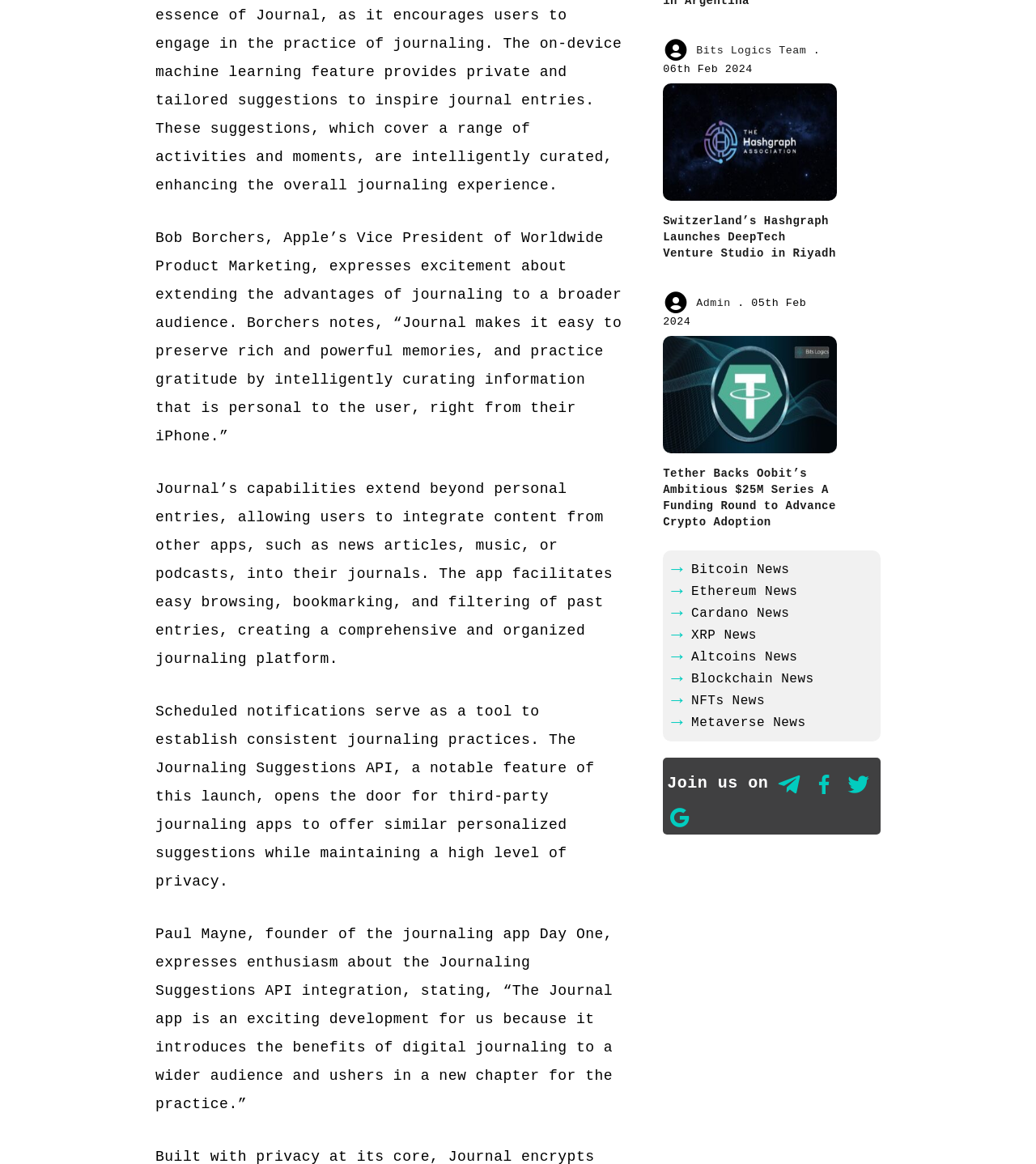From the webpage screenshot, identify the region described by Admin. Provide the bounding box coordinates as (top-left x, top-left y, bottom-right x, bottom-right y), with each value being a floating point number between 0 and 1.

[0.672, 0.253, 0.712, 0.264]